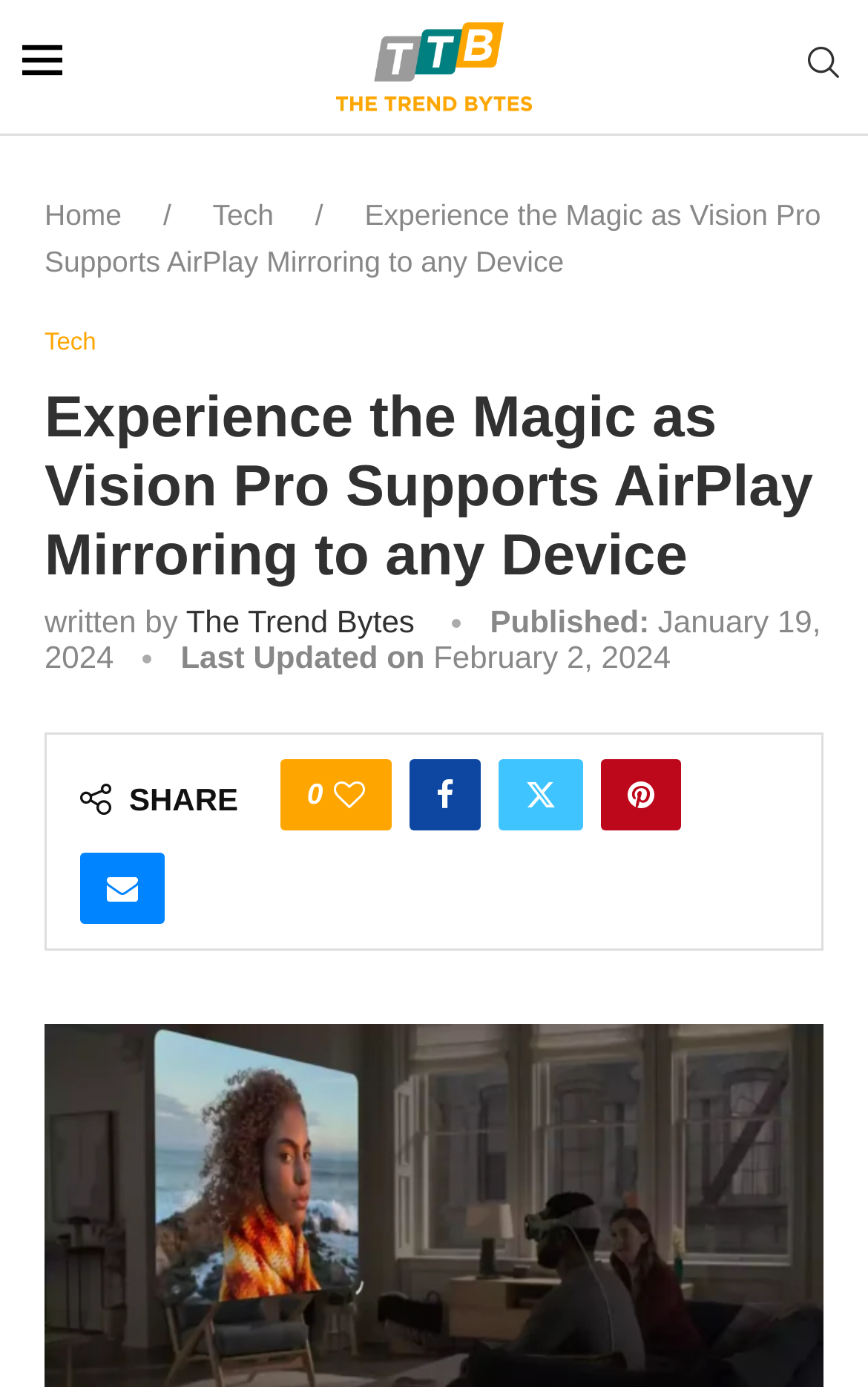Find the bounding box coordinates of the area to click in order to follow the instruction: "Share this post on Facebook".

[0.472, 0.548, 0.554, 0.599]